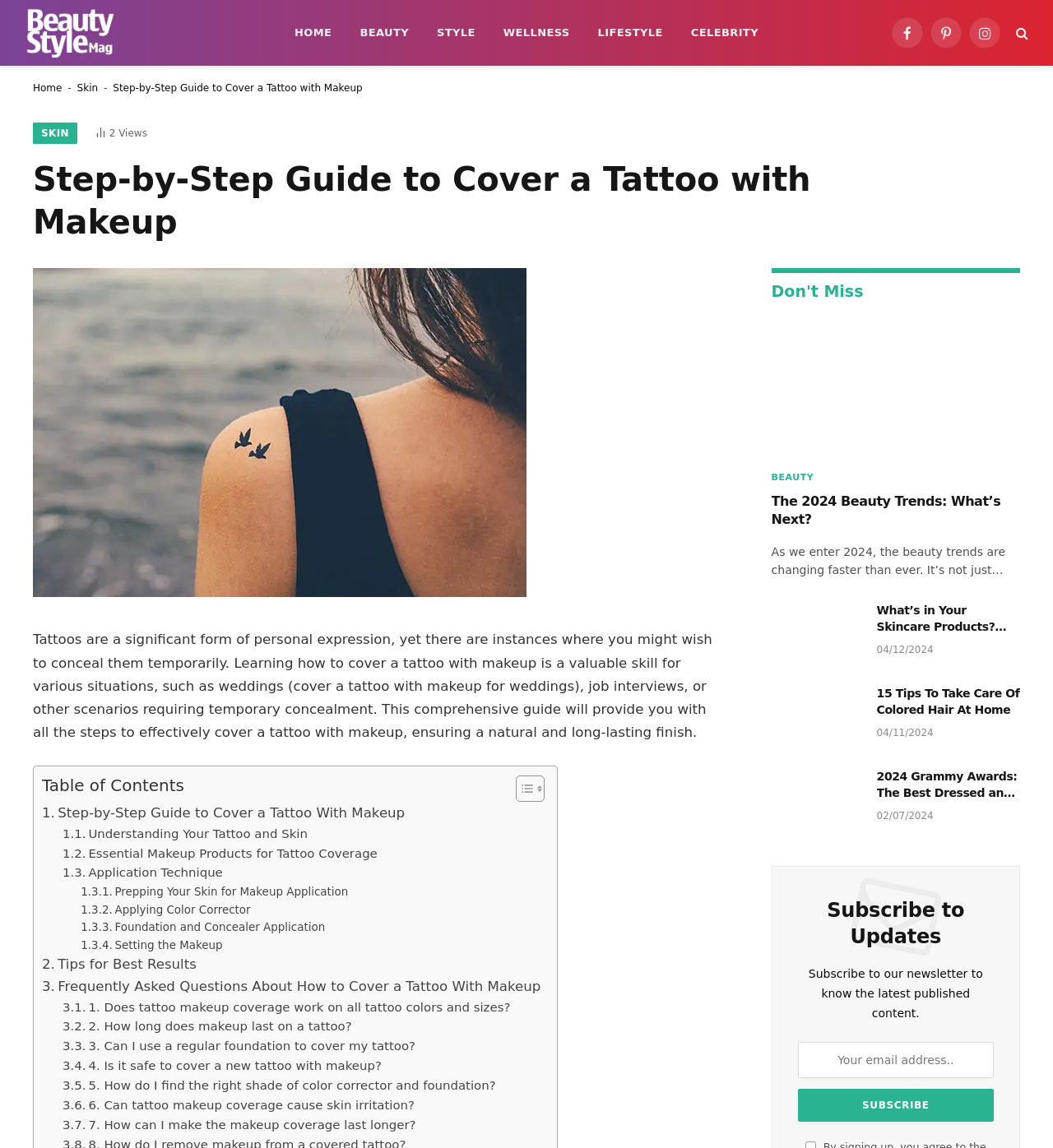What is the purpose of the 'Subscribe to Updates' section?
Could you answer the question with a detailed and thorough explanation?

The 'Subscribe to Updates' section allows users to subscribe to the newsletter, which will provide them with updates on the latest published content.